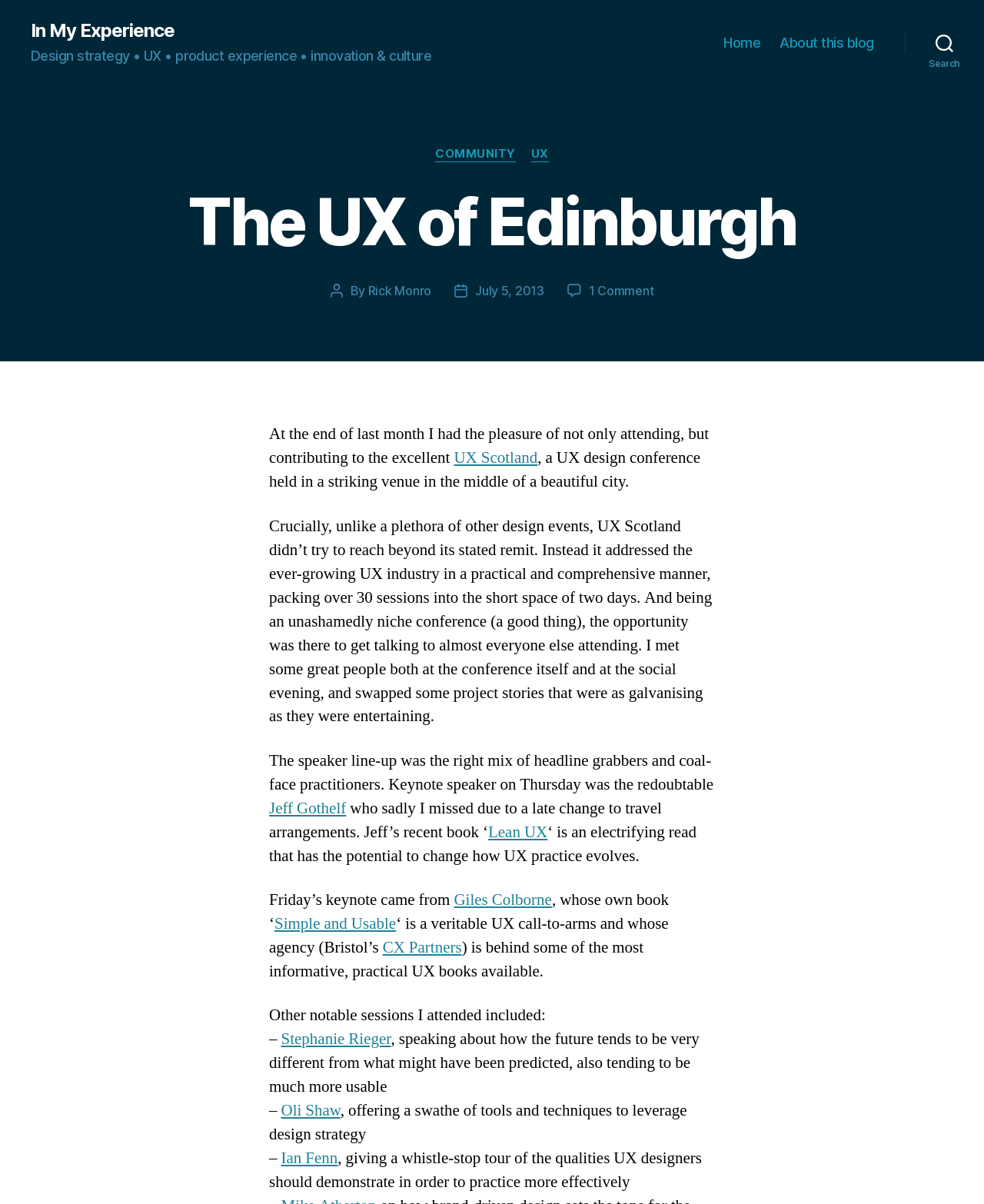How many sessions are mentioned in the post?
Provide a detailed and well-explained answer to the question.

The post mentions four specific sessions: Jeff Gothelf's keynote, Giles Colborne's keynote, Stephanie Rieger's session, and Oli Shaw's session. There may be other sessions mentioned indirectly, but these four are explicitly mentioned.